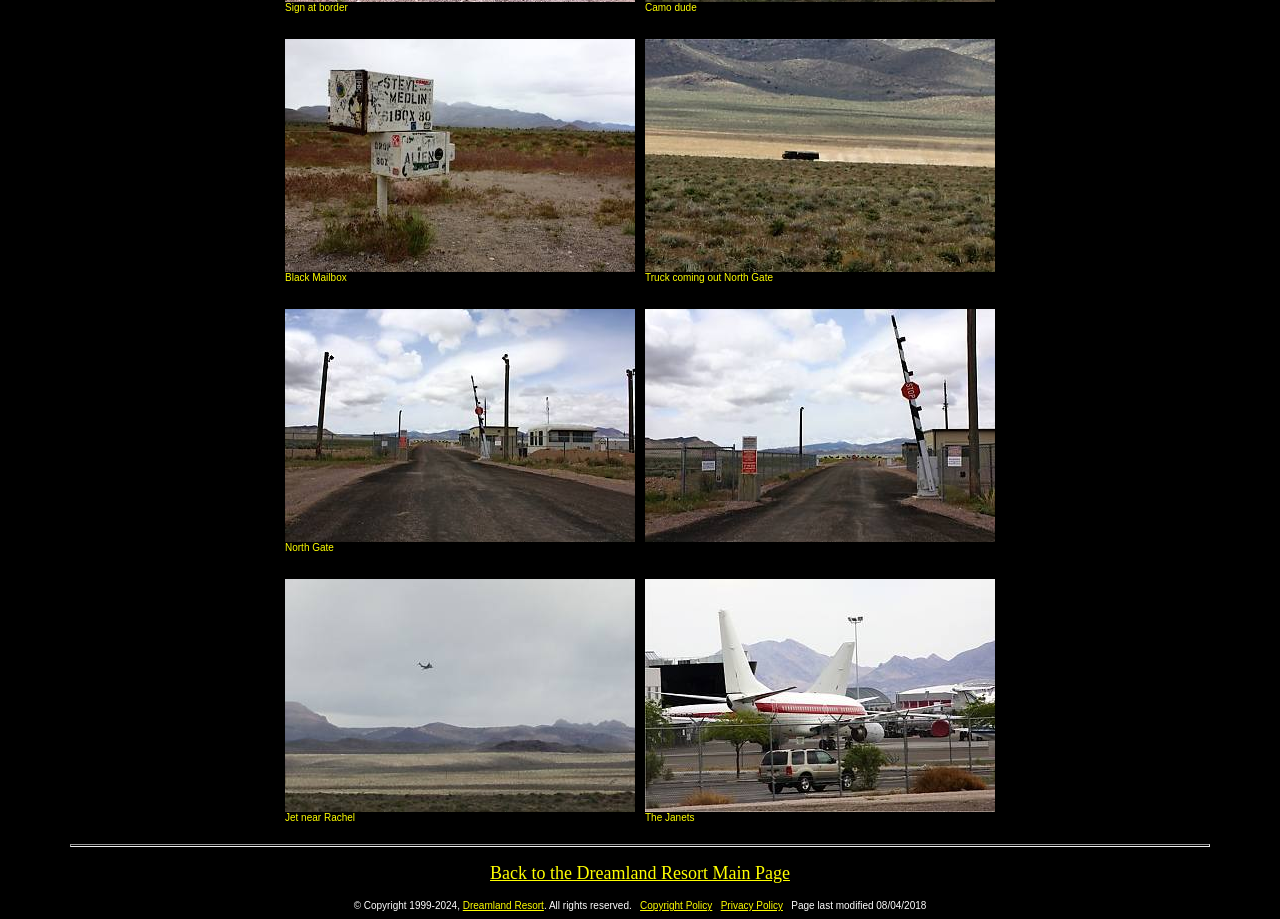Please identify the bounding box coordinates of the area I need to click to accomplish the following instruction: "Click to enlarge Jet near Rachel".

[0.223, 0.868, 0.496, 0.887]